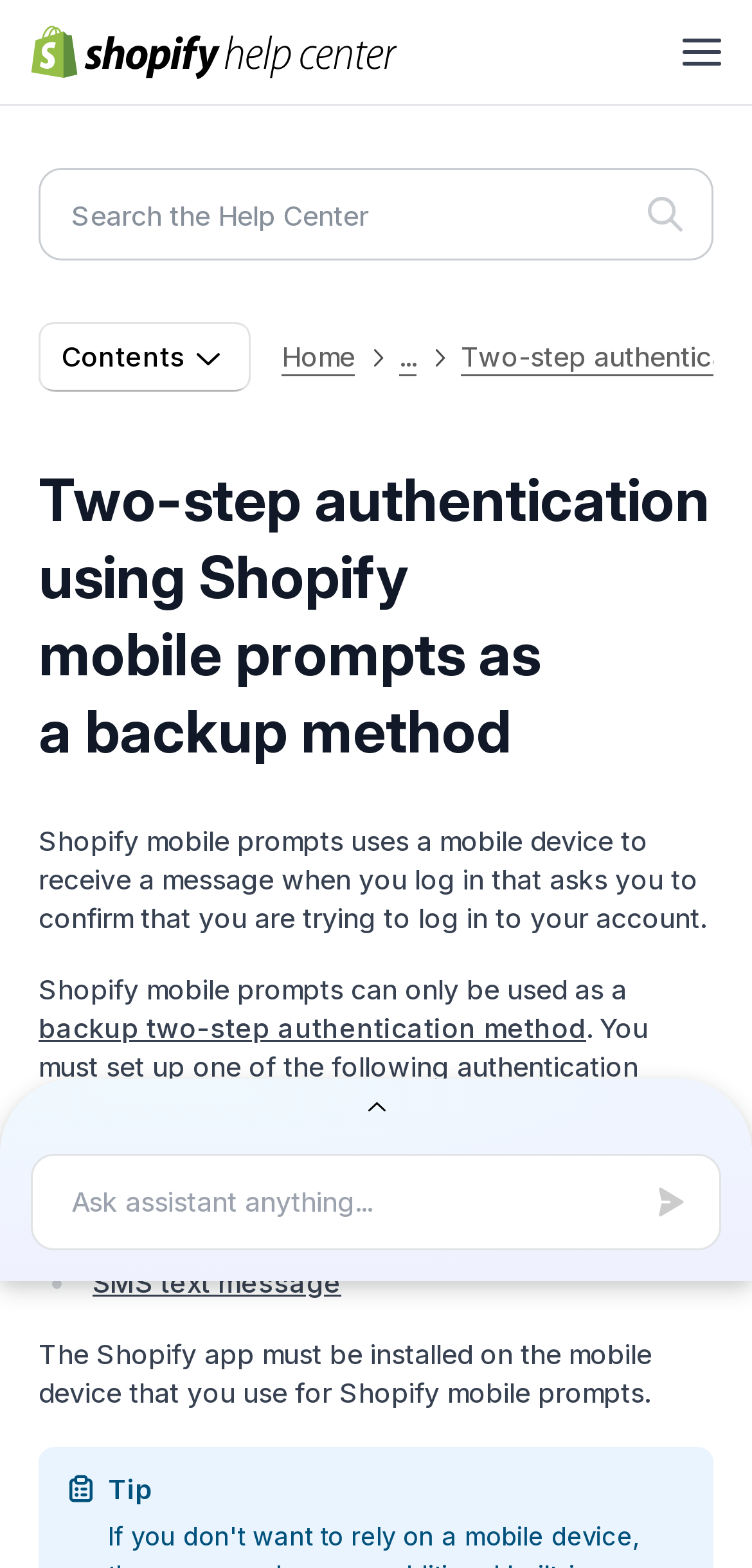Where must the Shopify app be installed?
Observe the image and answer the question with a one-word or short phrase response.

Mobile device